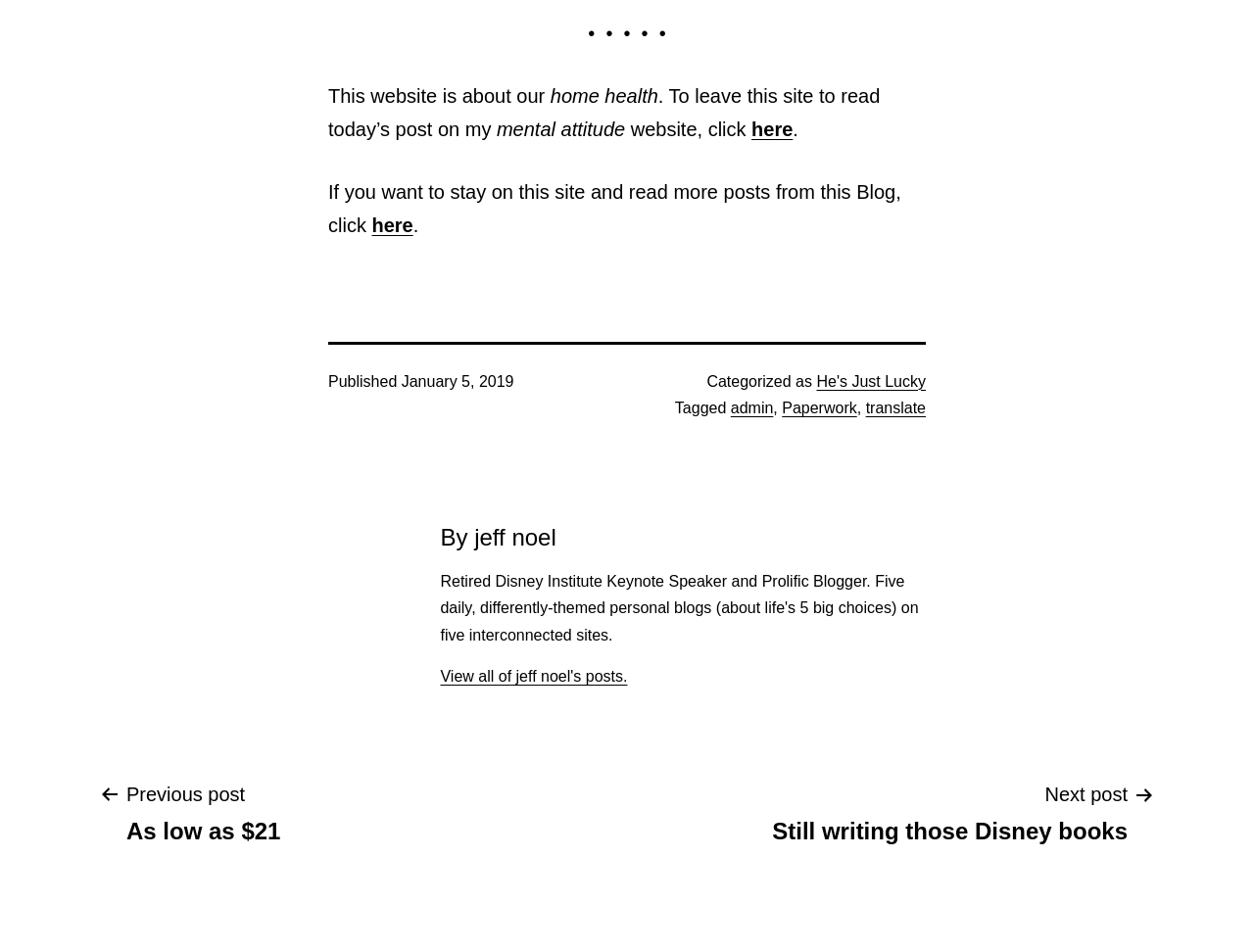Please provide a comprehensive answer to the question based on the screenshot: How many navigation links are there?

I counted the number of link elements within the navigation section, which are 'Previous post As low as $21' and 'Next post Still writing those Disney books', resulting in a total of 2 navigation links.